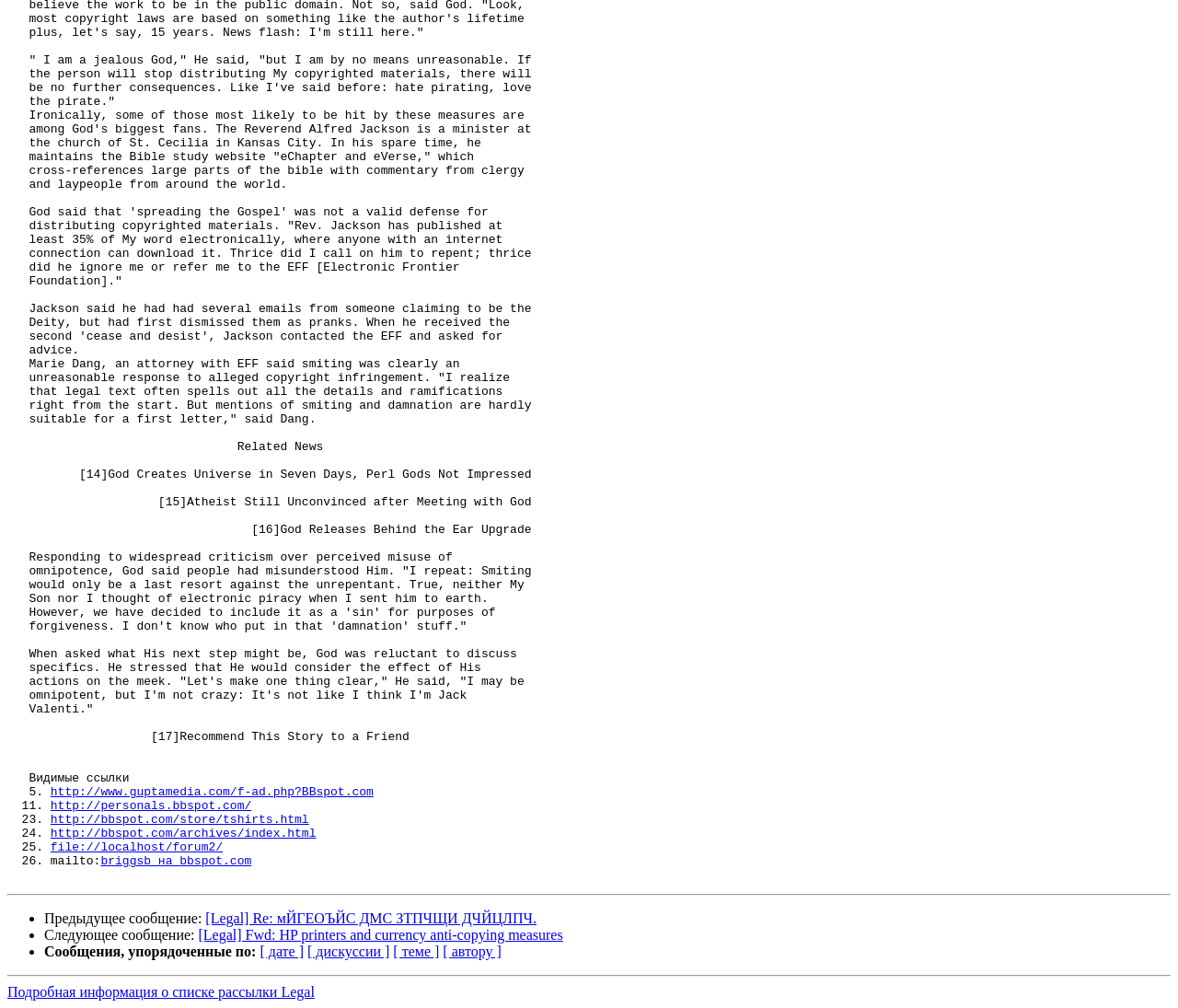Ascertain the bounding box coordinates for the UI element detailed here: "http://bbspot.com/archives/index.html". The coordinates should be provided as [left, top, right, bottom] with each value being a float between 0 and 1.

[0.043, 0.82, 0.269, 0.834]